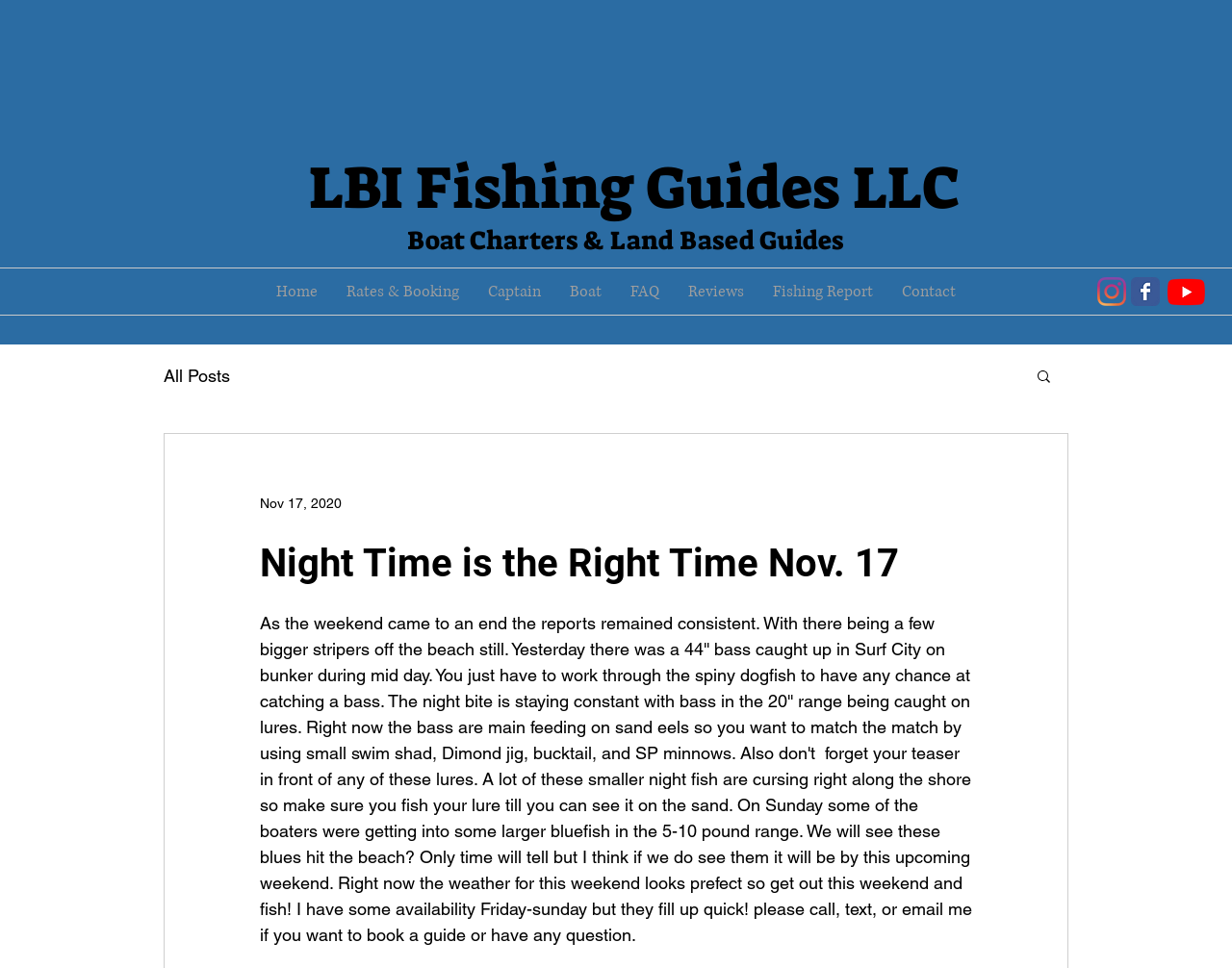Give the bounding box coordinates for the element described as: "Document transparency description".

None